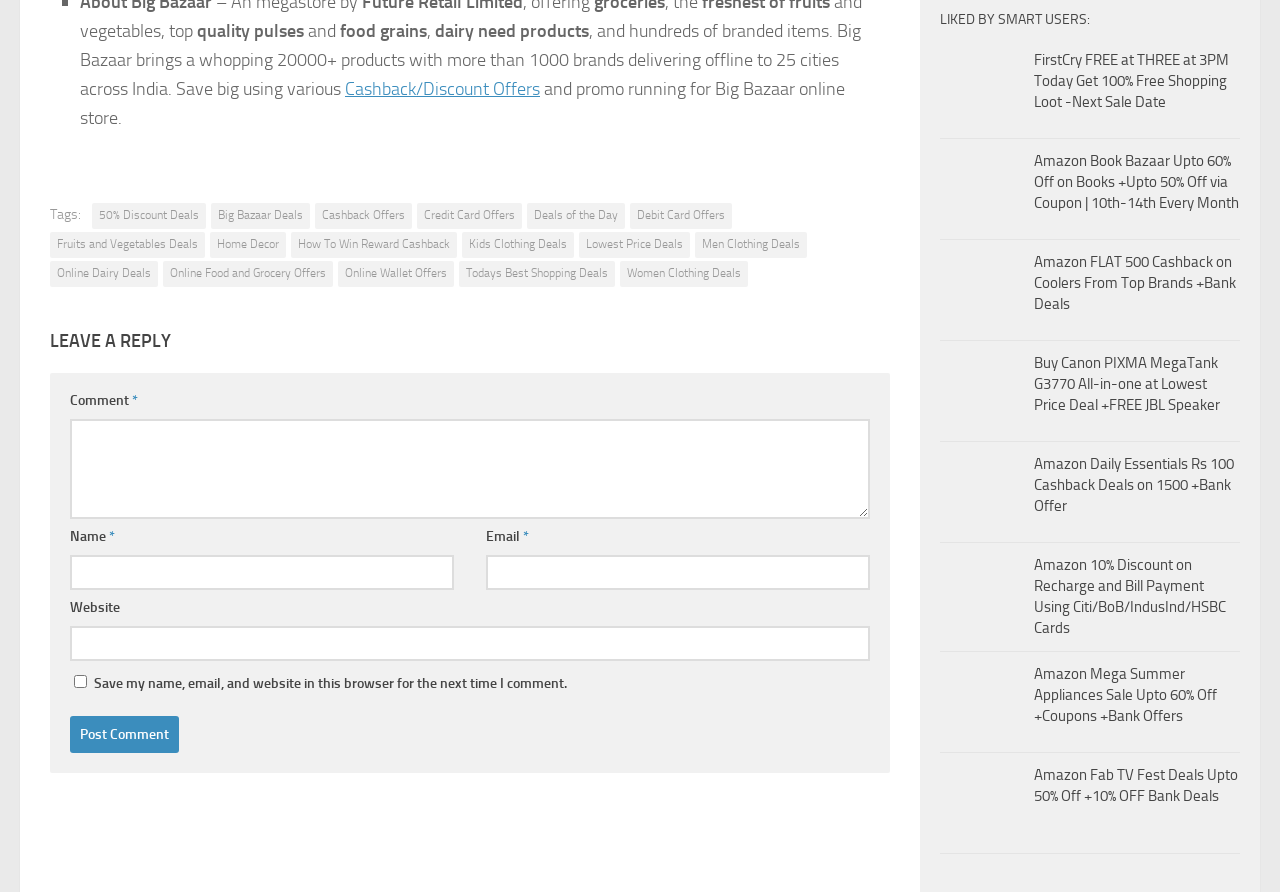Identify the bounding box coordinates of the section that should be clicked to achieve the task described: "Click on '50% Discount Deals'".

[0.072, 0.228, 0.161, 0.257]